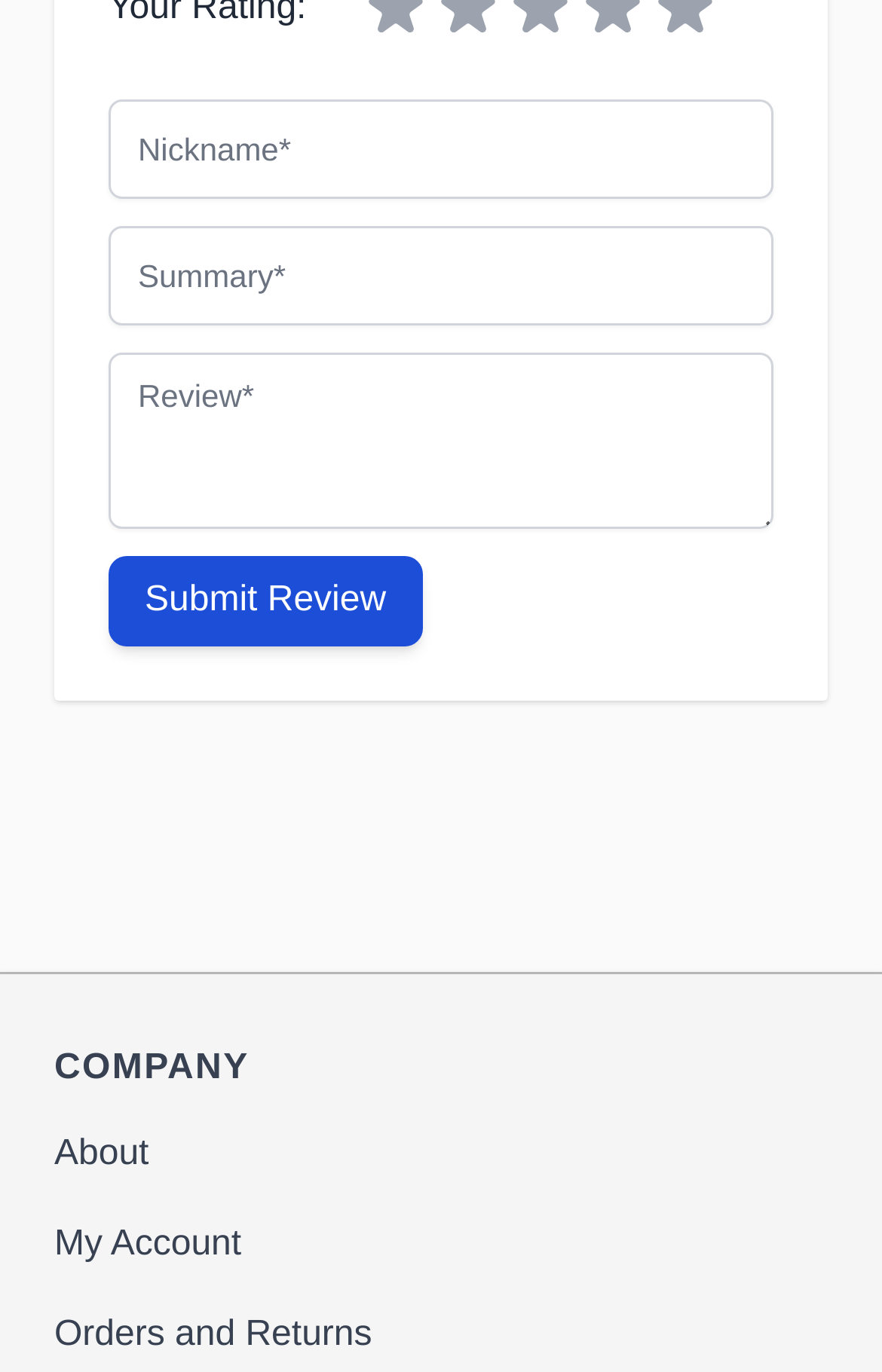What is the function of the 'Submit Review' button?
Please provide a full and detailed response to the question.

The 'Submit Review' button is used to submit the review information, including the rating, nickname, summary, and review text, to the website for processing or posting.